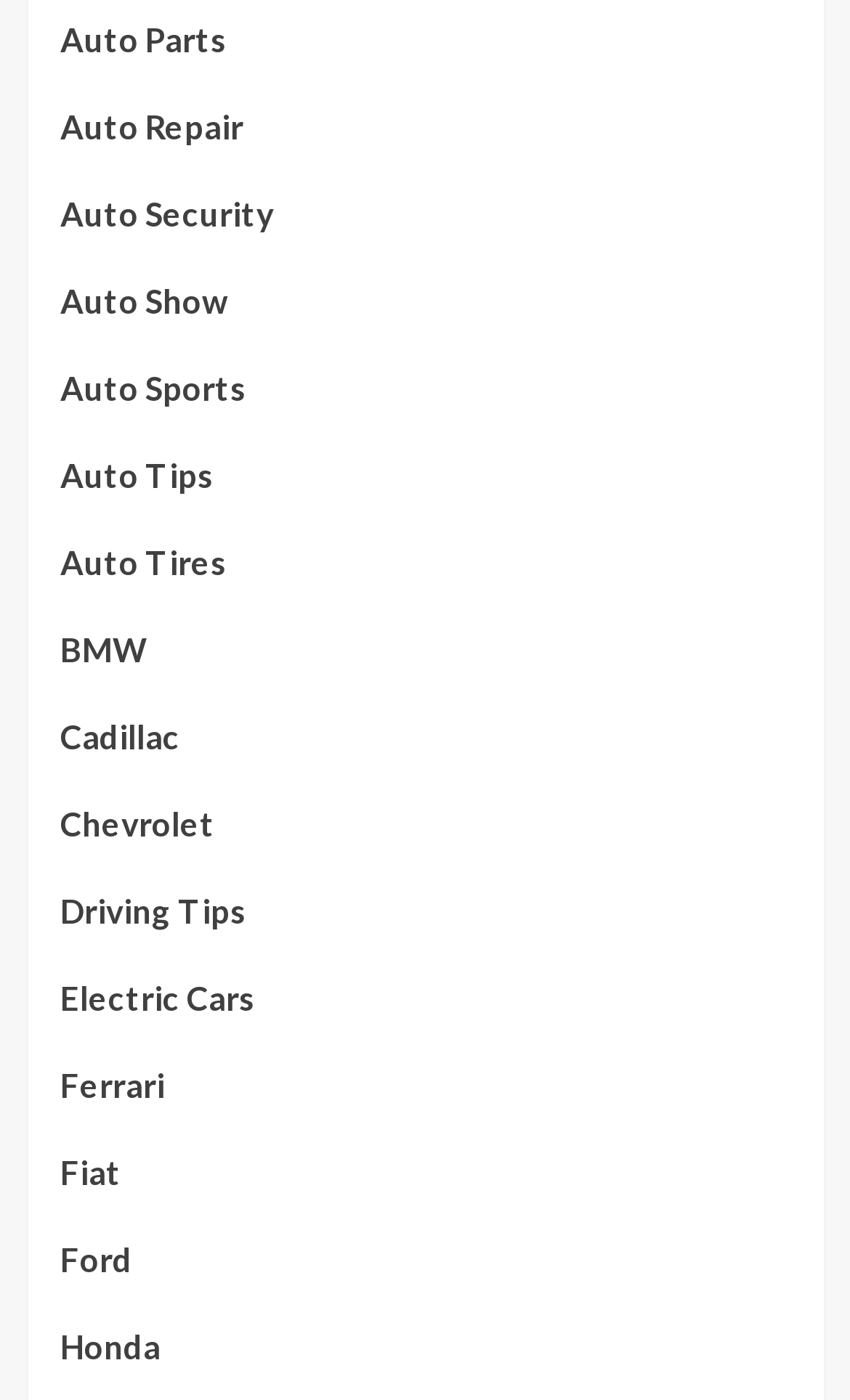Find the bounding box coordinates for the area that must be clicked to perform this action: "Visit Auto Show page".

[0.071, 0.195, 0.268, 0.256]